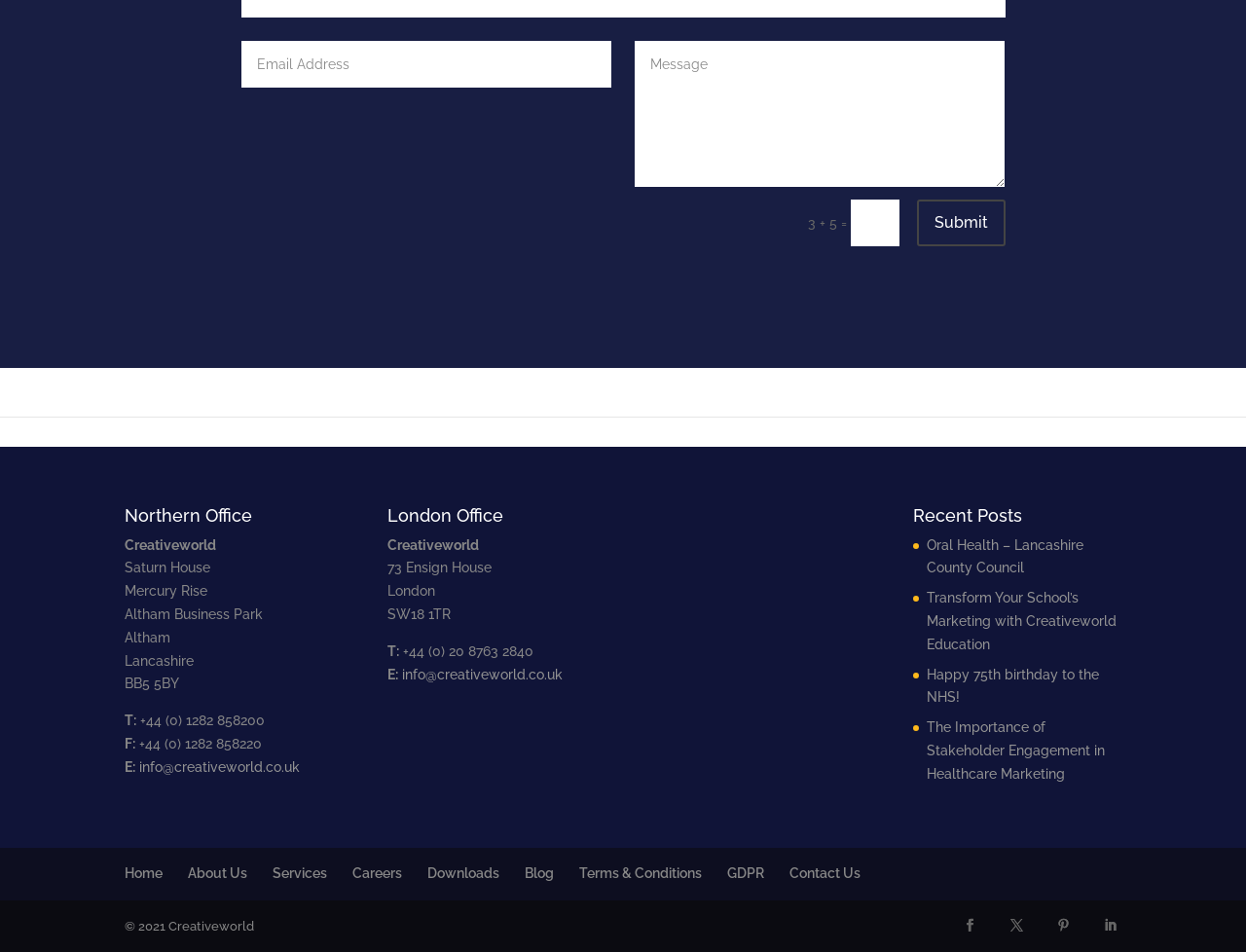Point out the bounding box coordinates of the section to click in order to follow this instruction: "Visit the London Office page".

[0.311, 0.532, 0.452, 0.561]